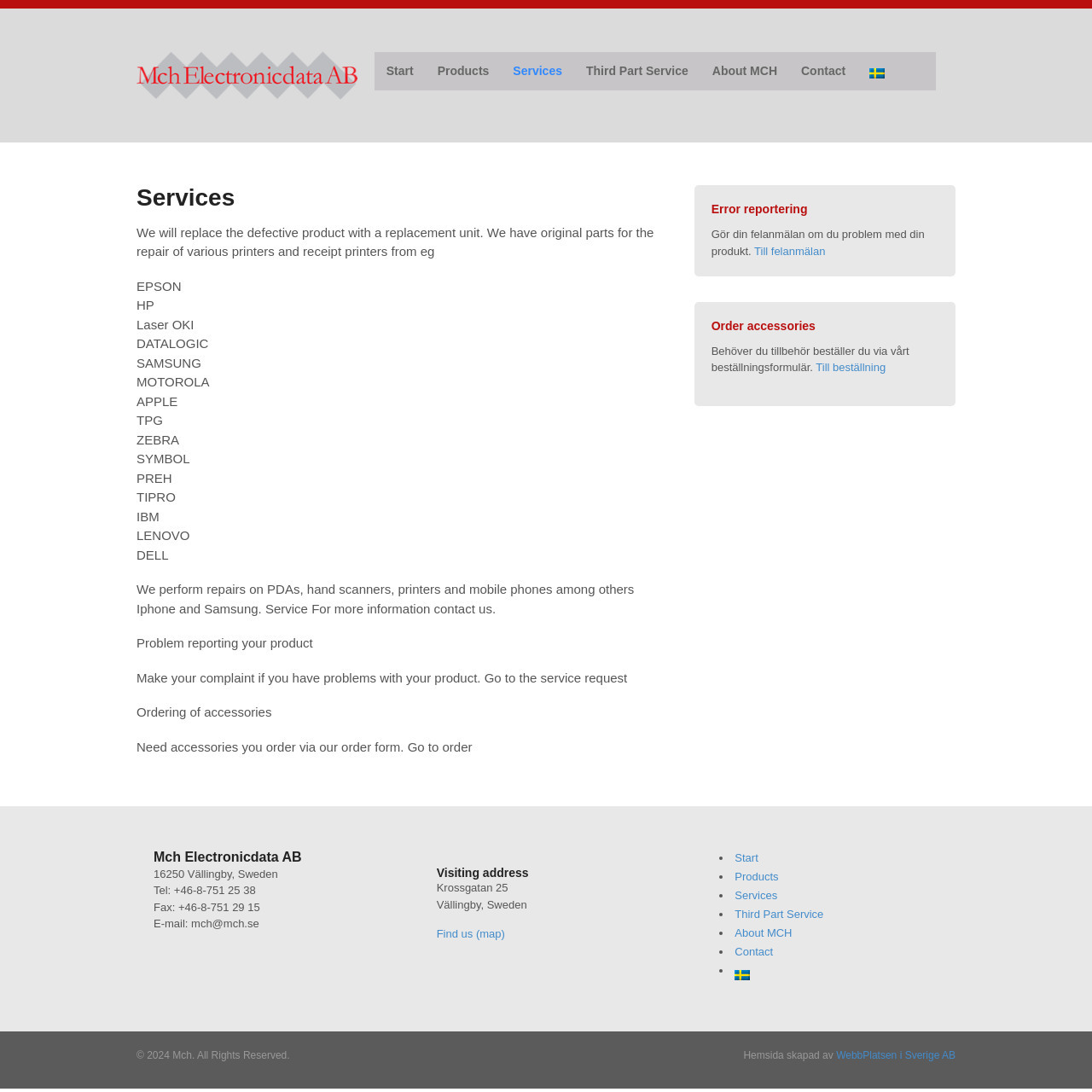Detail the various sections and features present on the webpage.

The webpage is about Mch, a company that provides services and products related to electronics and printing. At the top of the page, there is a logo of Mch, accompanied by a navigation menu with links to different sections of the website, including "Start", "Products", "Services", "Third Part Service", "About MCH", and "Contact".

Below the navigation menu, there is a heading that reads "Services" and a paragraph of text that explains the company's repair services for various types of printers and mobile devices. The text also mentions that the company has original parts for repair and provides a replacement unit for defective products.

To the right of the services section, there is a complementary section with two headings: "Error reporting" and "Order accessories". The "Error reporting" section has a link to report errors, while the "Order accessories" section has a link to order accessories via a form.

At the bottom of the page, there is a section with the company's contact information, including address, phone number, fax number, and email. There is also a link to a map to find the company's location.

On the right side of the contact information section, there is a list of links to different sections of the website, including "Start", "Products", "Services", "Third Part Service", "About MCH", and "Contact". Each link is preceded by a bullet point.

Finally, at the very bottom of the page, there is a copyright notice and a mention of the website's creator, WebbPlatsen i Sverige AB.